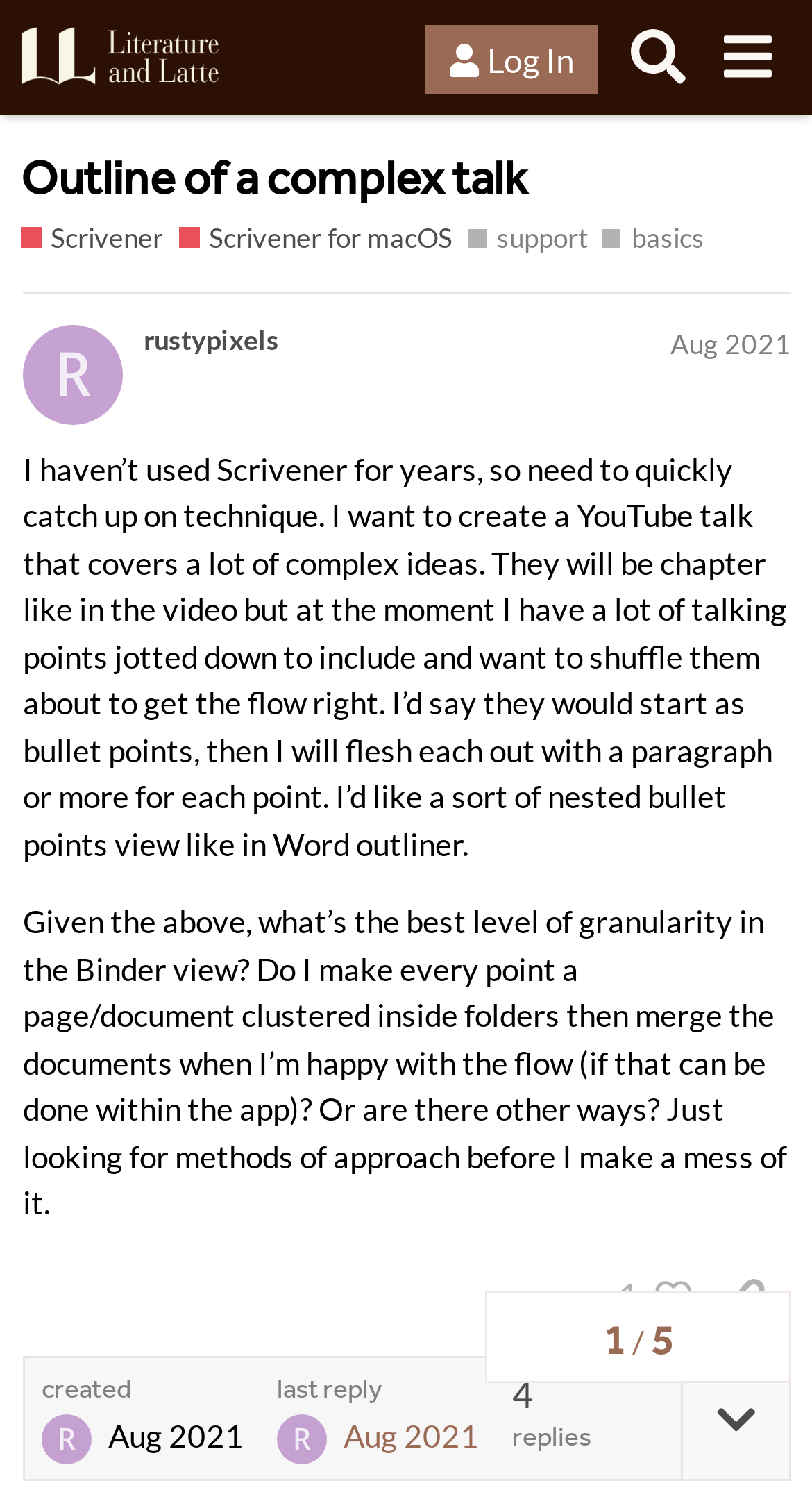Please determine the bounding box coordinates of the clickable area required to carry out the following instruction: "Click on the user profile". The coordinates must be four float numbers between 0 and 1, represented as [left, top, right, bottom].

[0.177, 0.215, 0.344, 0.237]